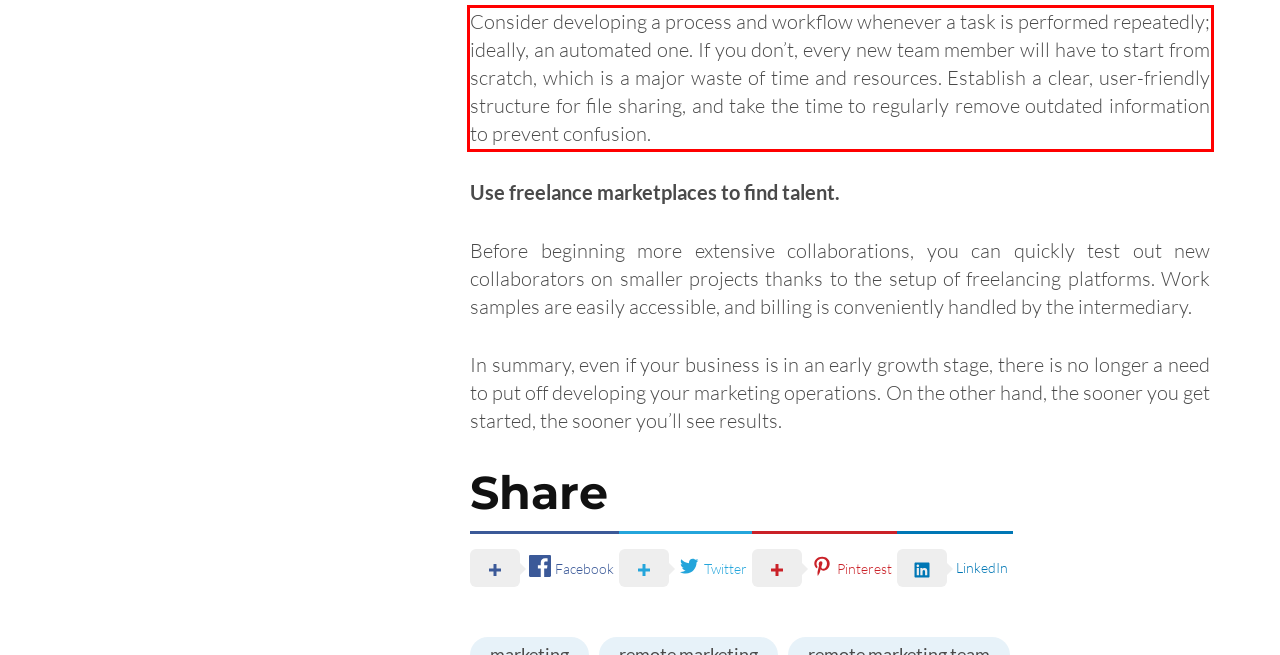Please take the screenshot of the webpage, find the red bounding box, and generate the text content that is within this red bounding box.

Consider developing a process and workflow whenever a task is performed repeatedly; ideally, an automated one. If you don’t, every new team member will have to start from scratch, which is a major waste of time and resources. Establish a clear, user-friendly structure for file sharing, and take the time to regularly remove outdated information to prevent confusion.